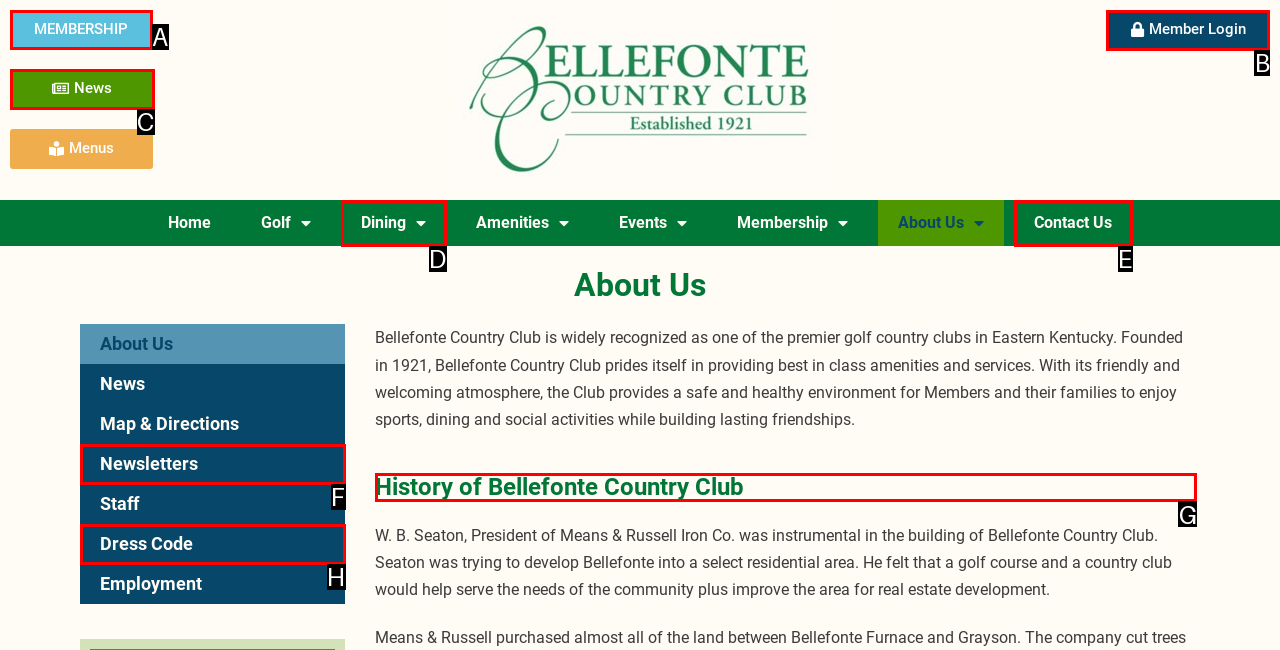Pick the HTML element that should be clicked to execute the task: Read about the History of Bellefonte Country Club
Respond with the letter corresponding to the correct choice.

G